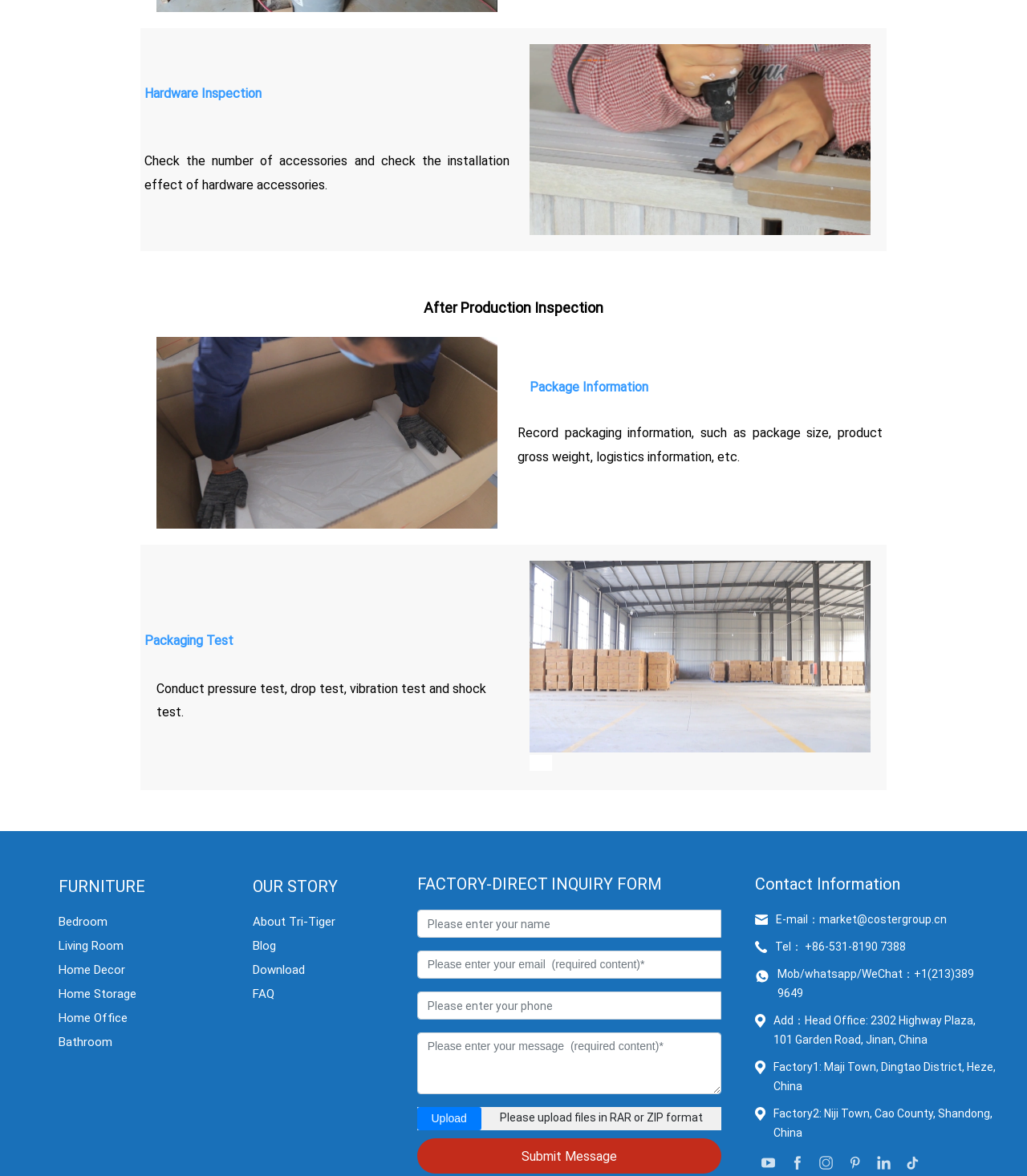Show me the bounding box coordinates of the clickable region to achieve the task as per the instruction: "Click the 'Submit Message' button".

[0.406, 0.968, 0.702, 0.998]